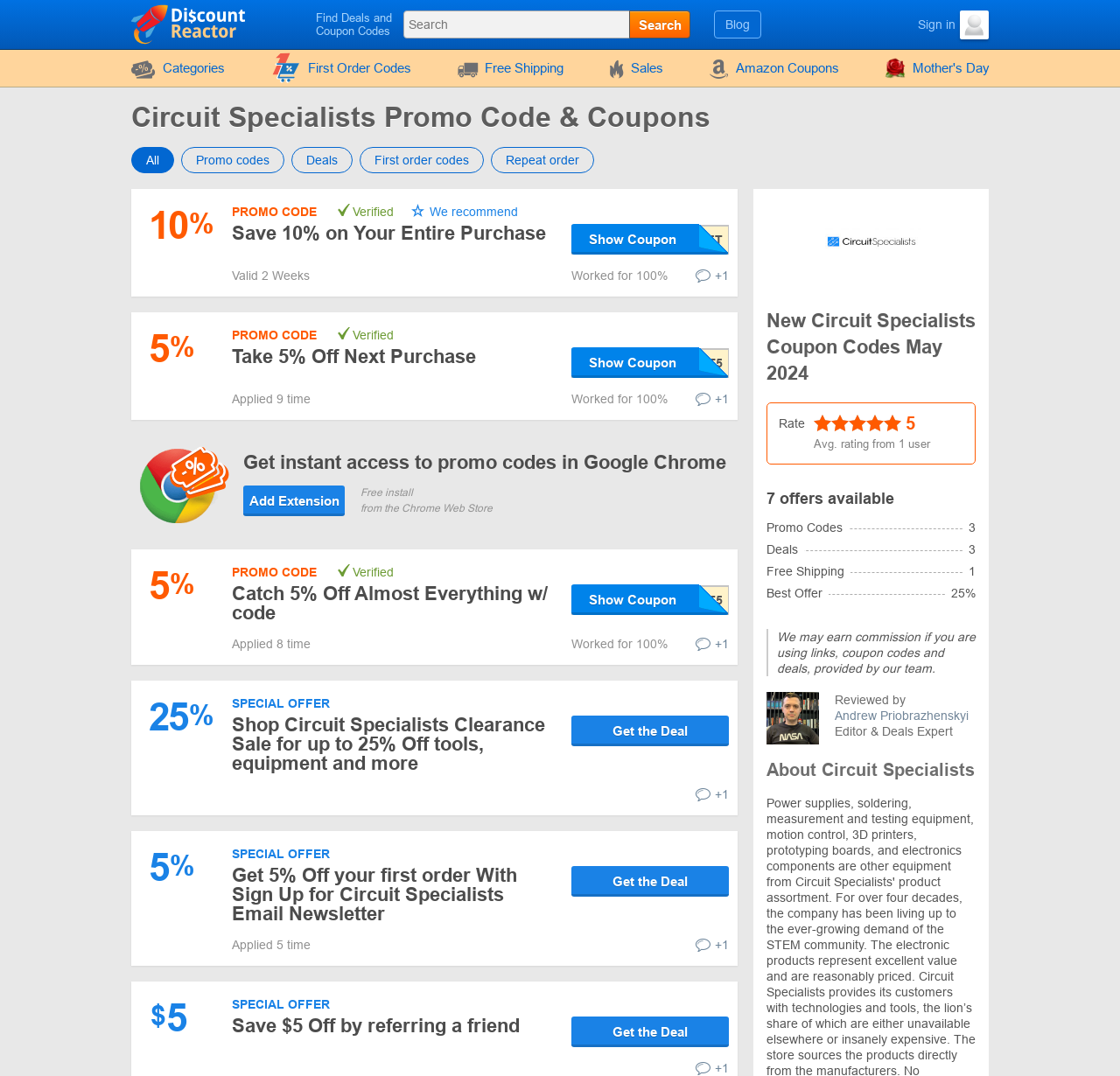Identify the main title of the webpage and generate its text content.

Circuit Specialists Promo Code & Coupons